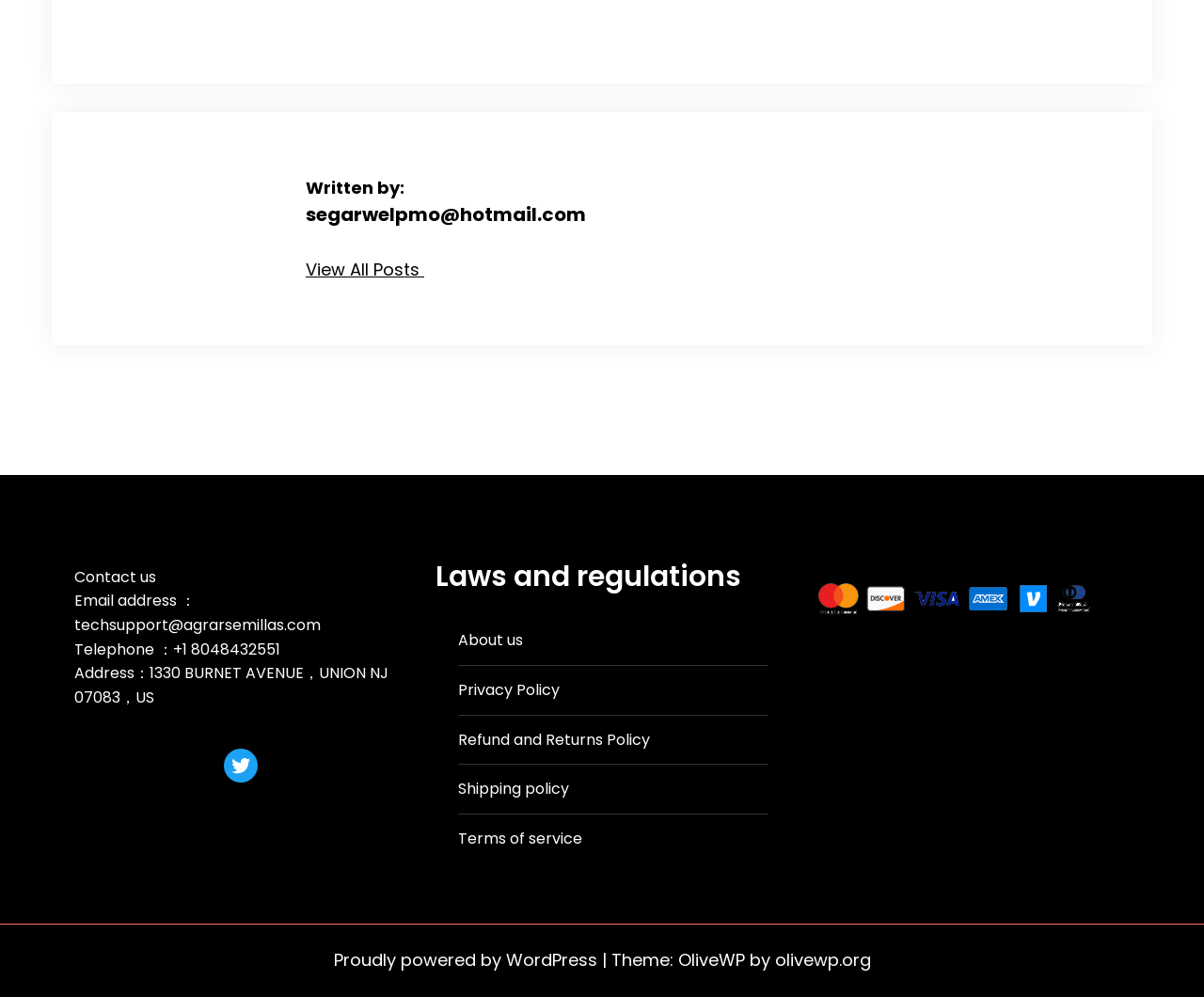Locate the bounding box coordinates of the clickable area needed to fulfill the instruction: "Visit Twitter".

[0.186, 0.751, 0.214, 0.785]